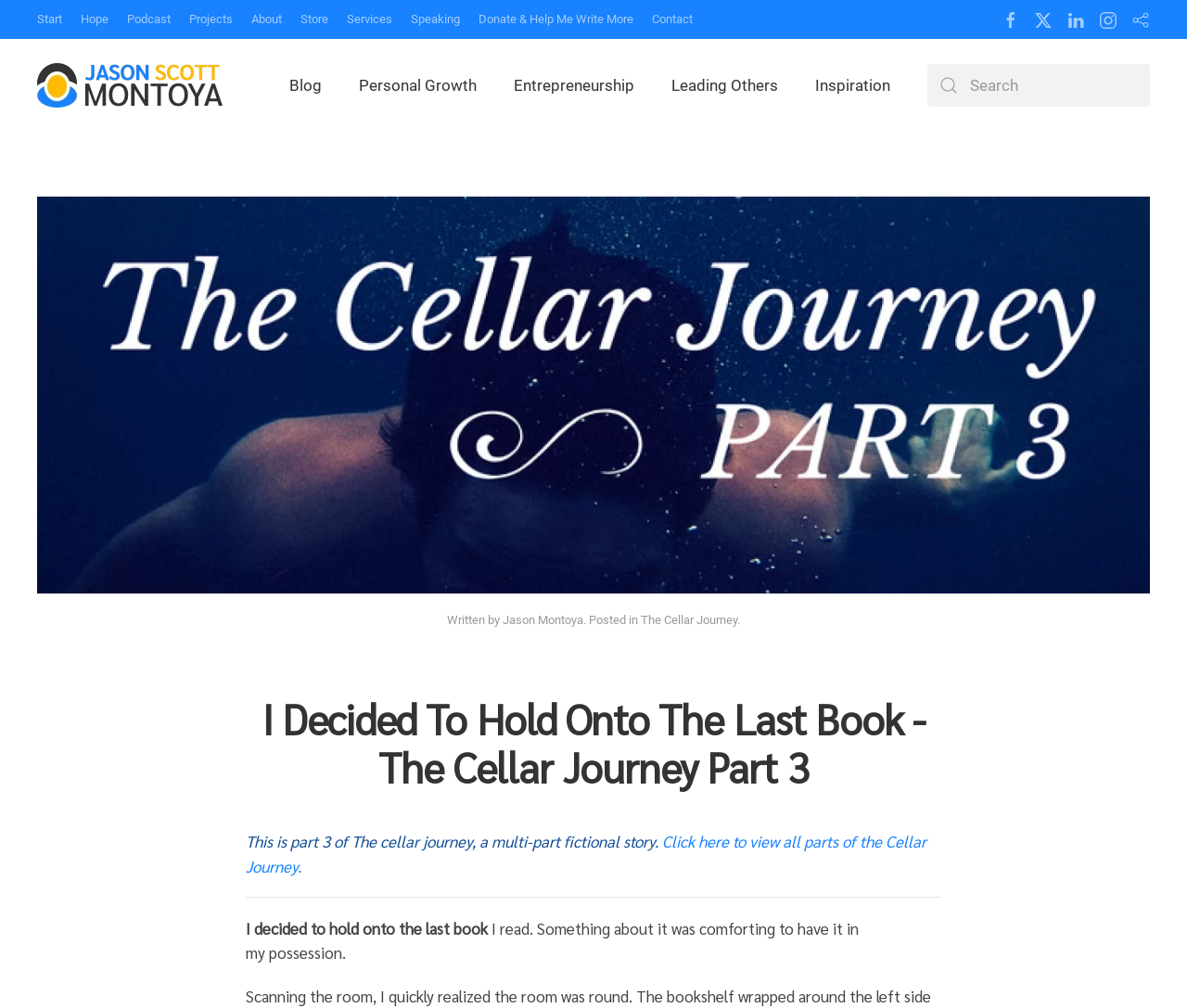What is the topic of the 'Leading Others' button?
Please answer the question with a detailed response using the information from the screenshot.

The button 'Leading Others' is one of the categories listed at the top of the webpage, and it has a popup menu. The topic of this button is 'Leading Others', which is likely related to leadership or management.